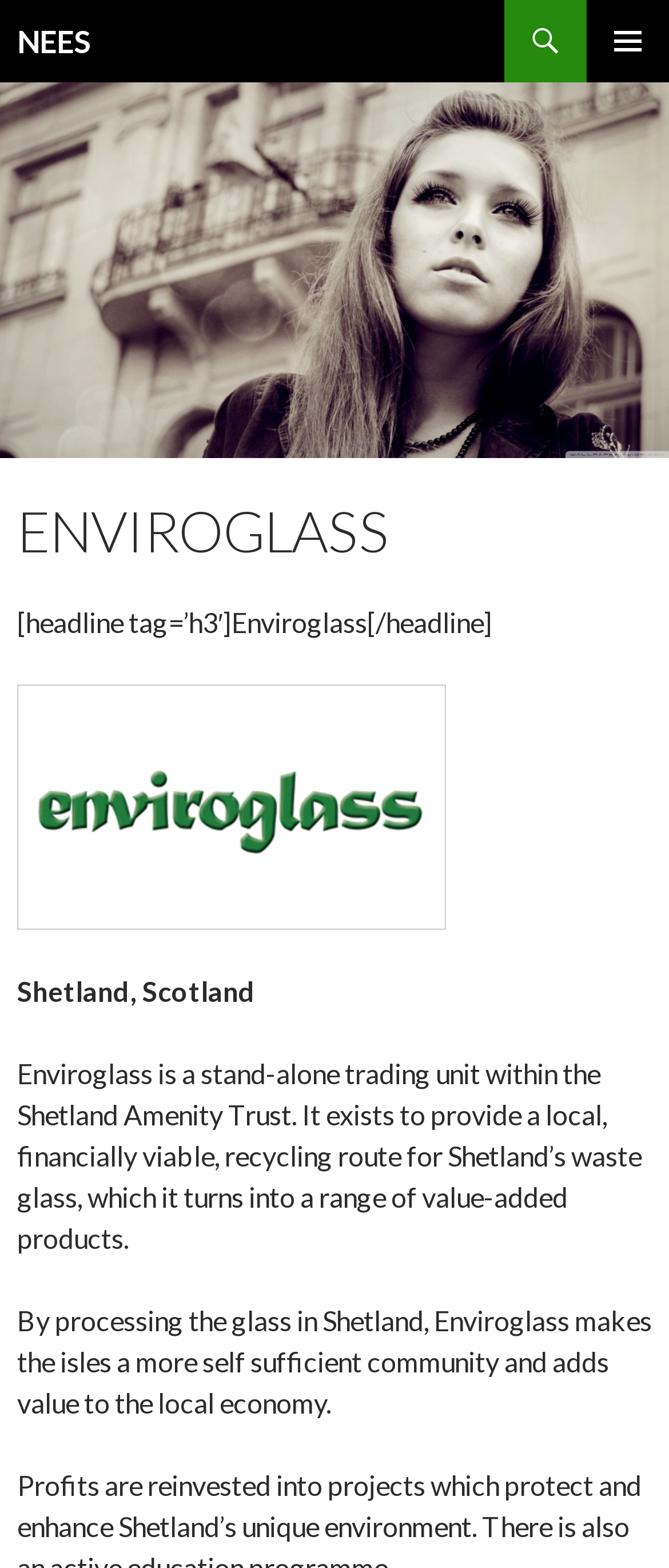Using the provided element description "Primary Menu", determine the bounding box coordinates of the UI element.

[0.877, 0.0, 1.0, 0.053]